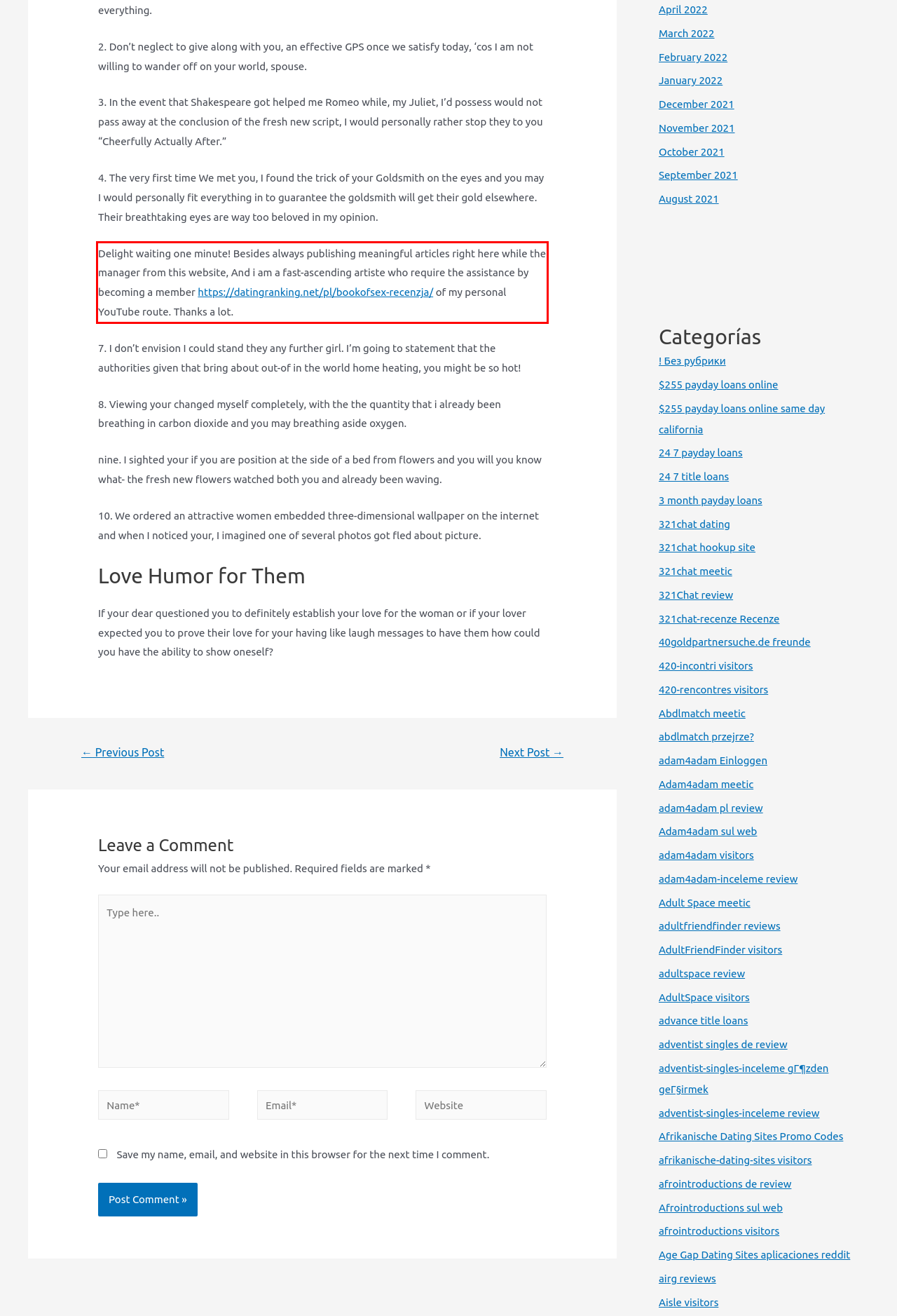Using the provided screenshot of a webpage, recognize and generate the text found within the red rectangle bounding box.

Delight waiting one minute! Besides always publishing meaningful articles right here while the manager from this website, And i am a fast-ascending artiste who require the assistance by becoming a member https://datingranking.net/pl/bookofsex-recenzja/ of my personal YouTube route. Thanks a lot.